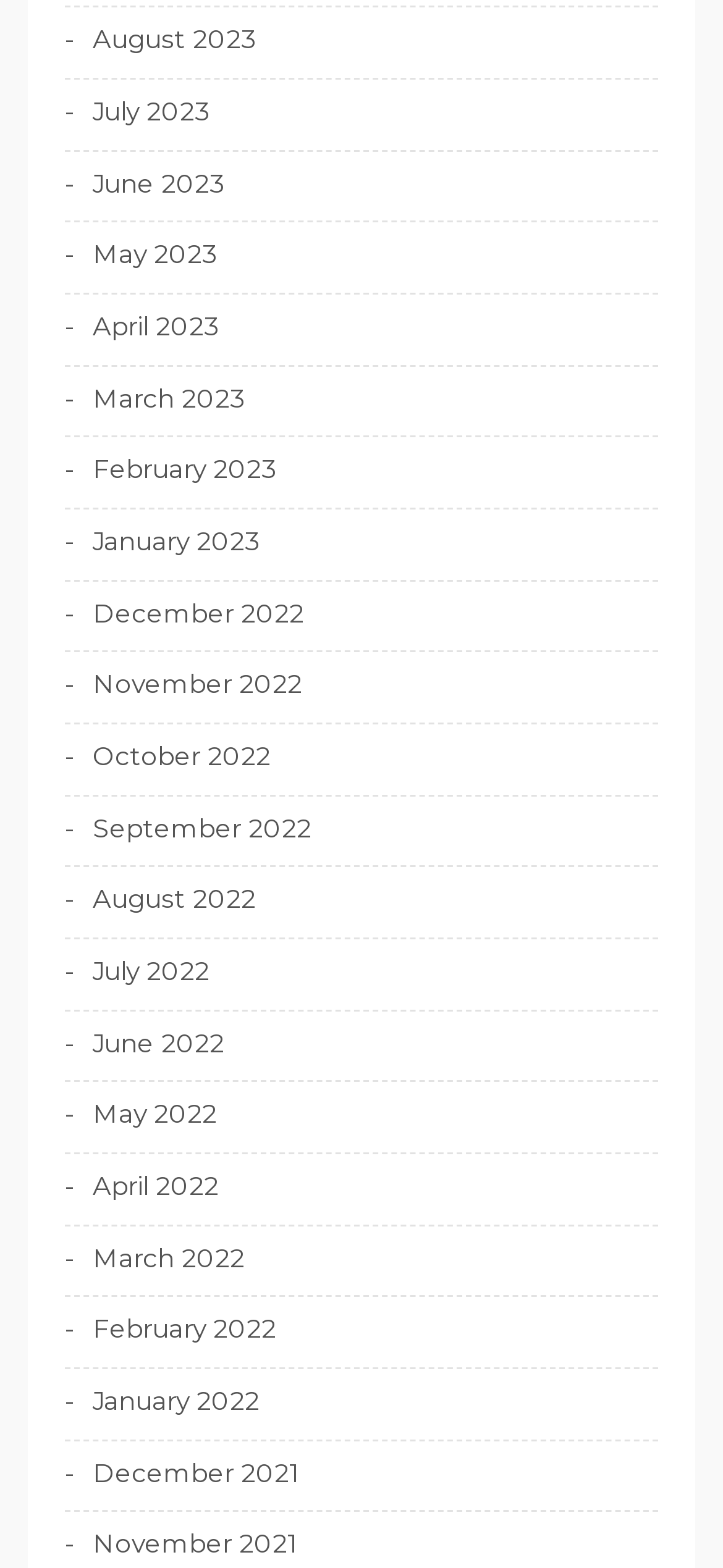Indicate the bounding box coordinates of the element that must be clicked to execute the instruction: "view February 2023". The coordinates should be given as four float numbers between 0 and 1, i.e., [left, top, right, bottom].

[0.09, 0.288, 0.382, 0.312]